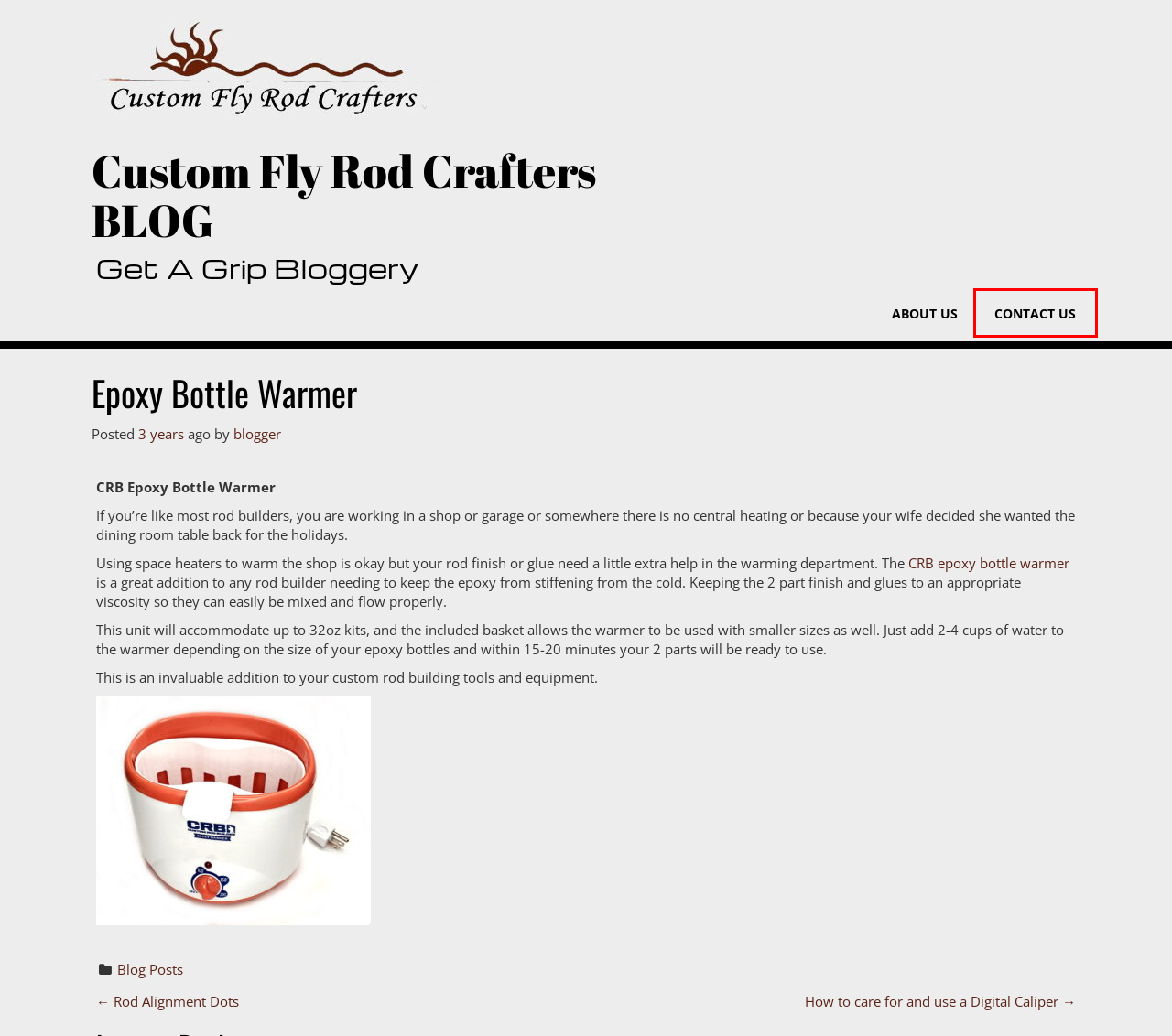Given a screenshot of a webpage featuring a red bounding box, identify the best matching webpage description for the new page after the element within the red box is clicked. Here are the options:
A. About Us | Custom Fly Rod Crafters BLOG
B. Contact Us | Custom Fly Rod Crafters BLOG
C. How to care for and use a Digital Caliper | Custom Fly Rod Crafters BLOG
D. Blog Posts | Custom Fly Rod Crafters BLOG
E. blogger | Custom Fly Rod Crafters BLOG
F. Custom Fly Rod Crafters BLOG
G. Epoxy Bottle Warmer - Custom Fly Rod Crafters
H. Rod Alignment Dots | Custom Fly Rod Crafters BLOG

B